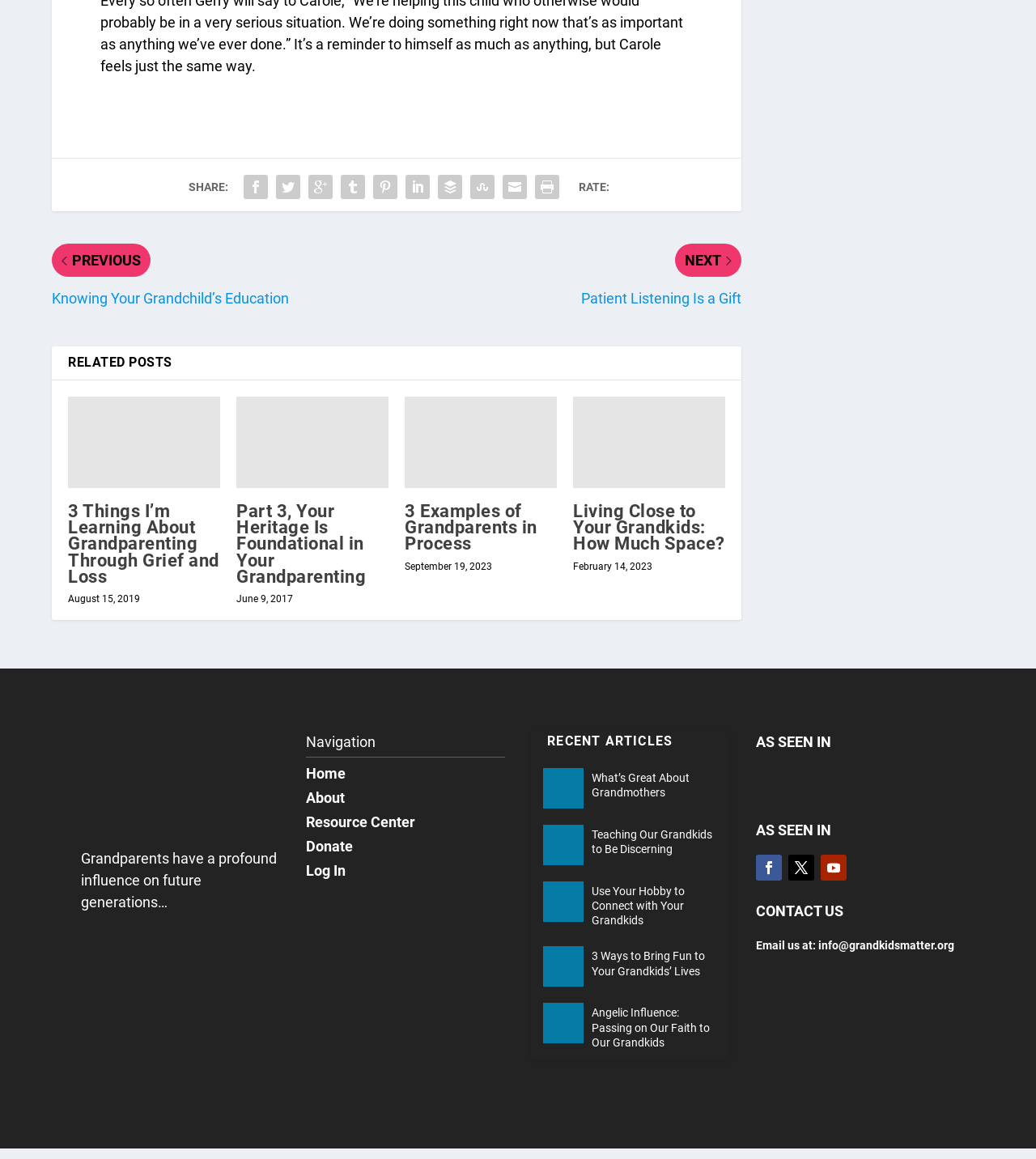Locate the bounding box coordinates of the item that should be clicked to fulfill the instruction: "Rate this post".

[0.558, 0.165, 0.588, 0.176]